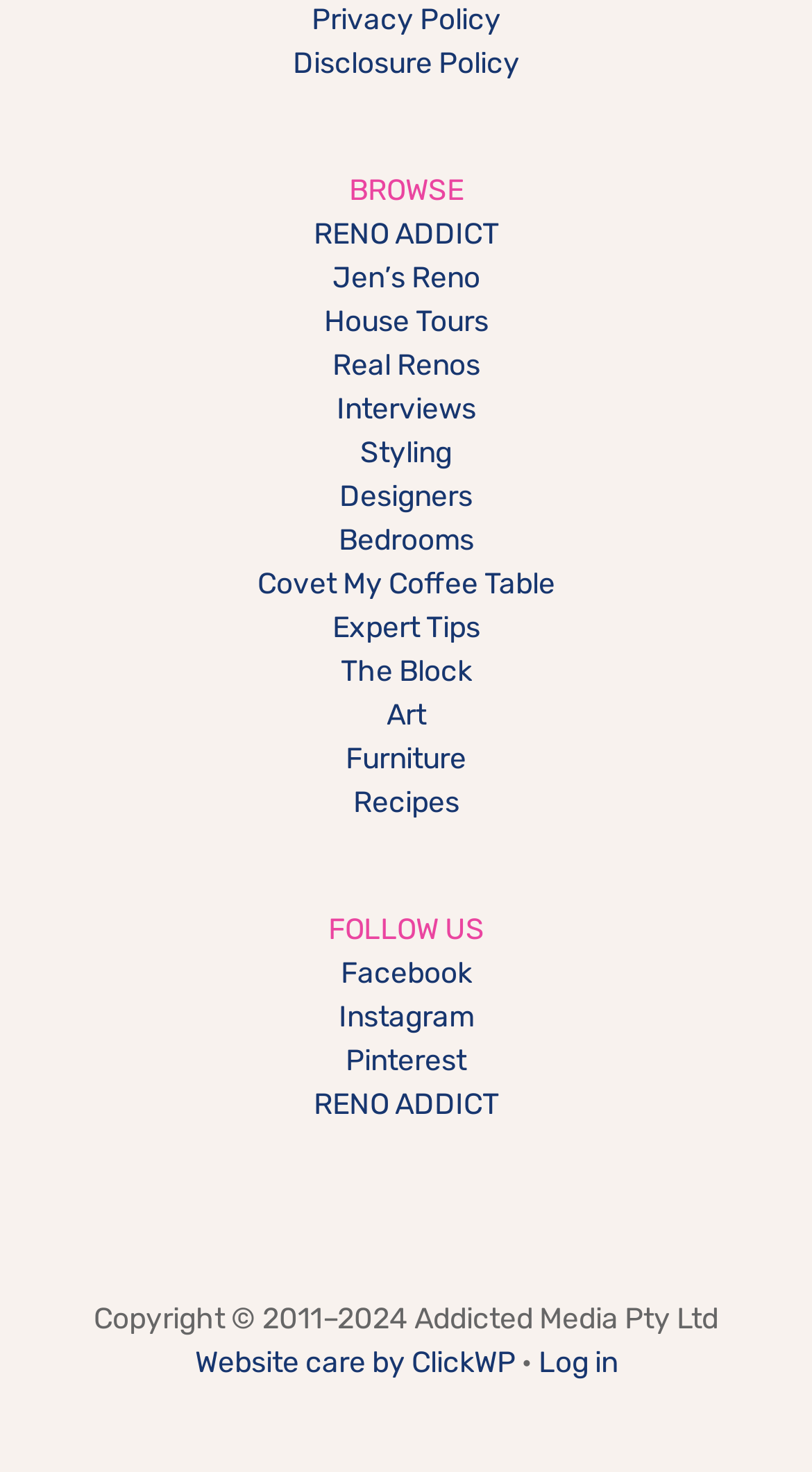Identify the bounding box for the described UI element. Provide the coordinates in (top-left x, top-left y, bottom-right x, bottom-right y) format with values ranging from 0 to 1: Styling

[0.444, 0.296, 0.556, 0.32]